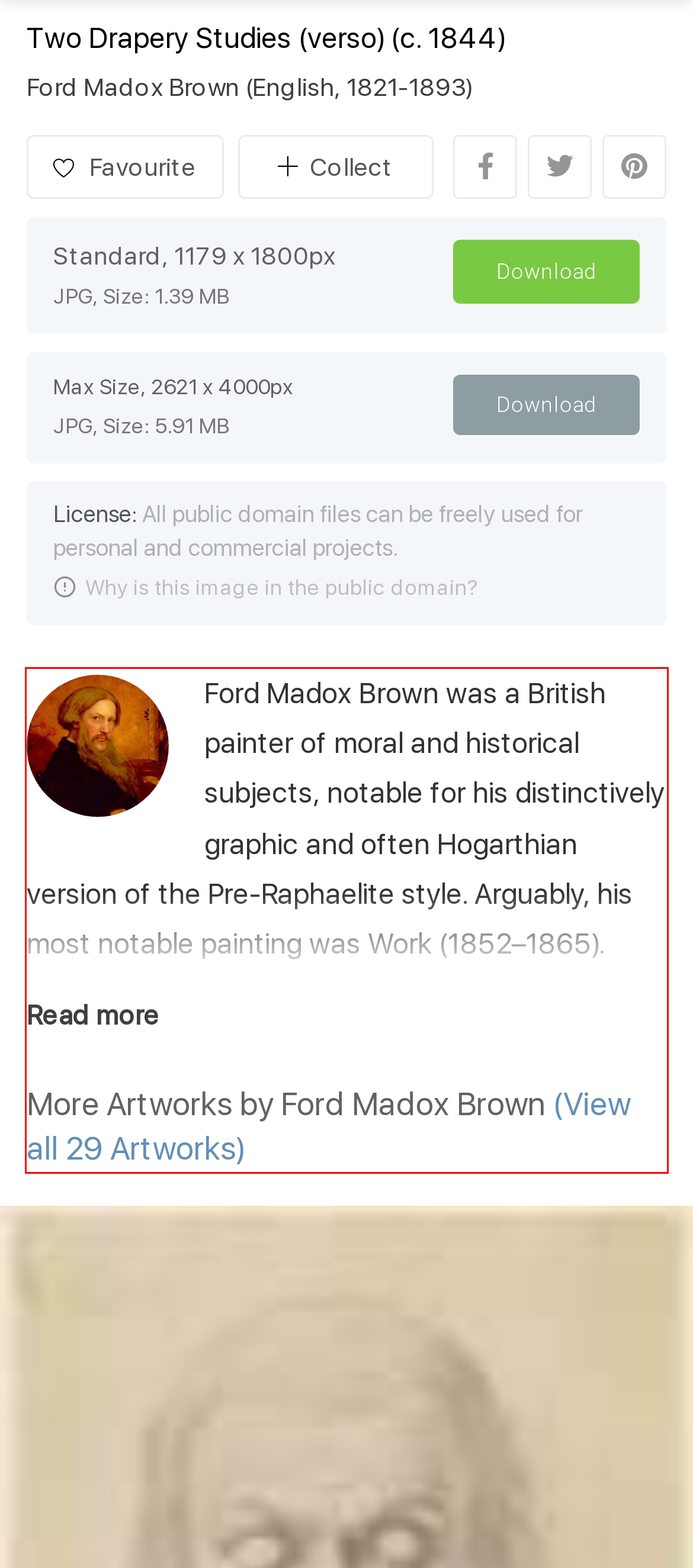Observe the screenshot of the webpage that includes a red rectangle bounding box. Conduct OCR on the content inside this red bounding box and generate the text.

Ford Madox Brown was a British painter of moral and historical subjects, notable for his distinctively graphic and often Hogarthian version of the Pre-Raphaelite style. Arguably, his most notable painting was Work (1852–1865). Brown spent the latter years of his life painting the twelve works known as The Manchester Murals, depicting Mancunian history, for Manchester Town Hall.